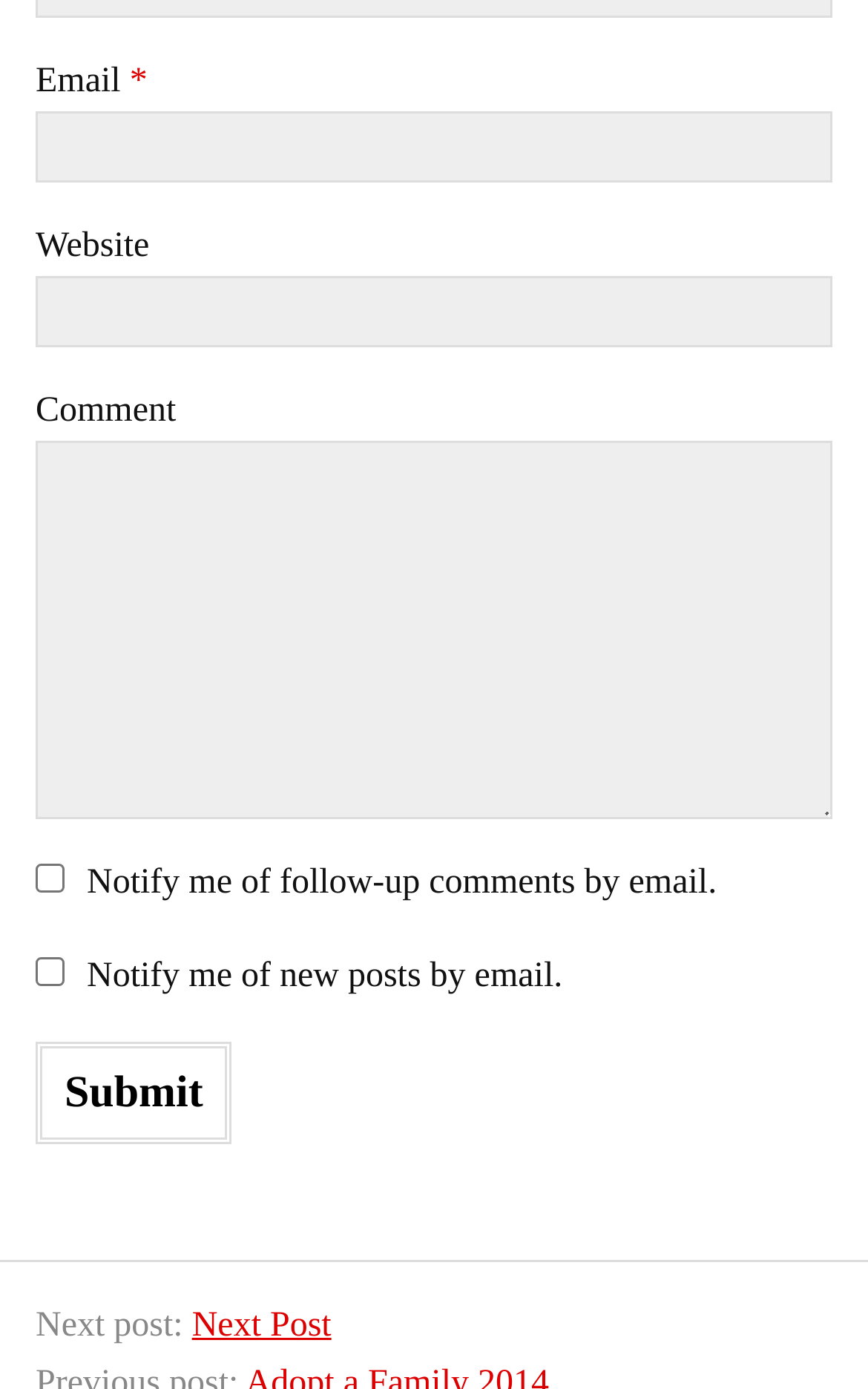Carefully observe the image and respond to the question with a detailed answer:
What is the label of the button at the bottom?

The button at the bottom of the page is labeled 'Submit', which suggests that it is used to submit the form with the user's input.